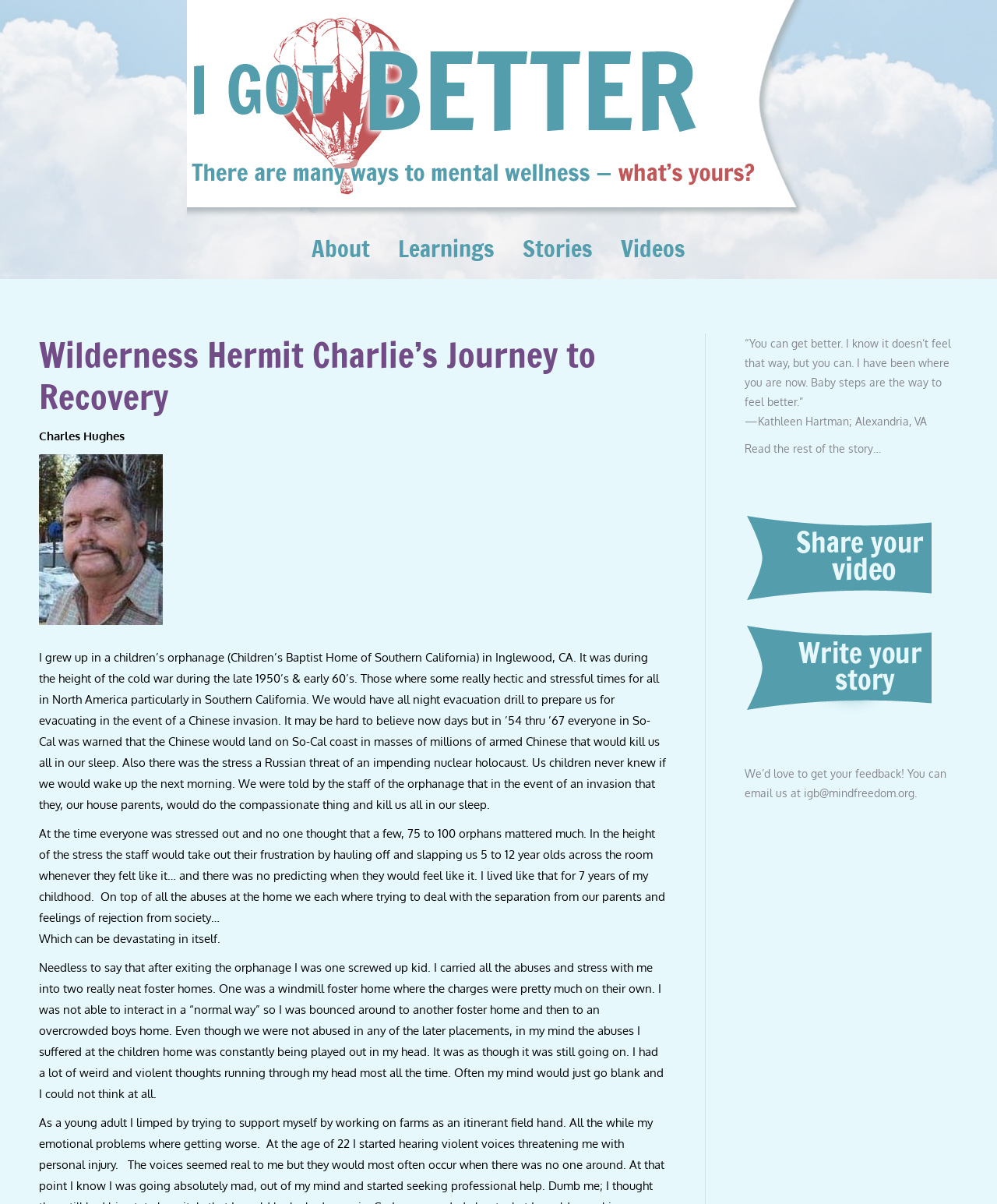Please determine the bounding box coordinates of the element's region to click for the following instruction: "Write your story".

[0.747, 0.511, 0.934, 0.595]